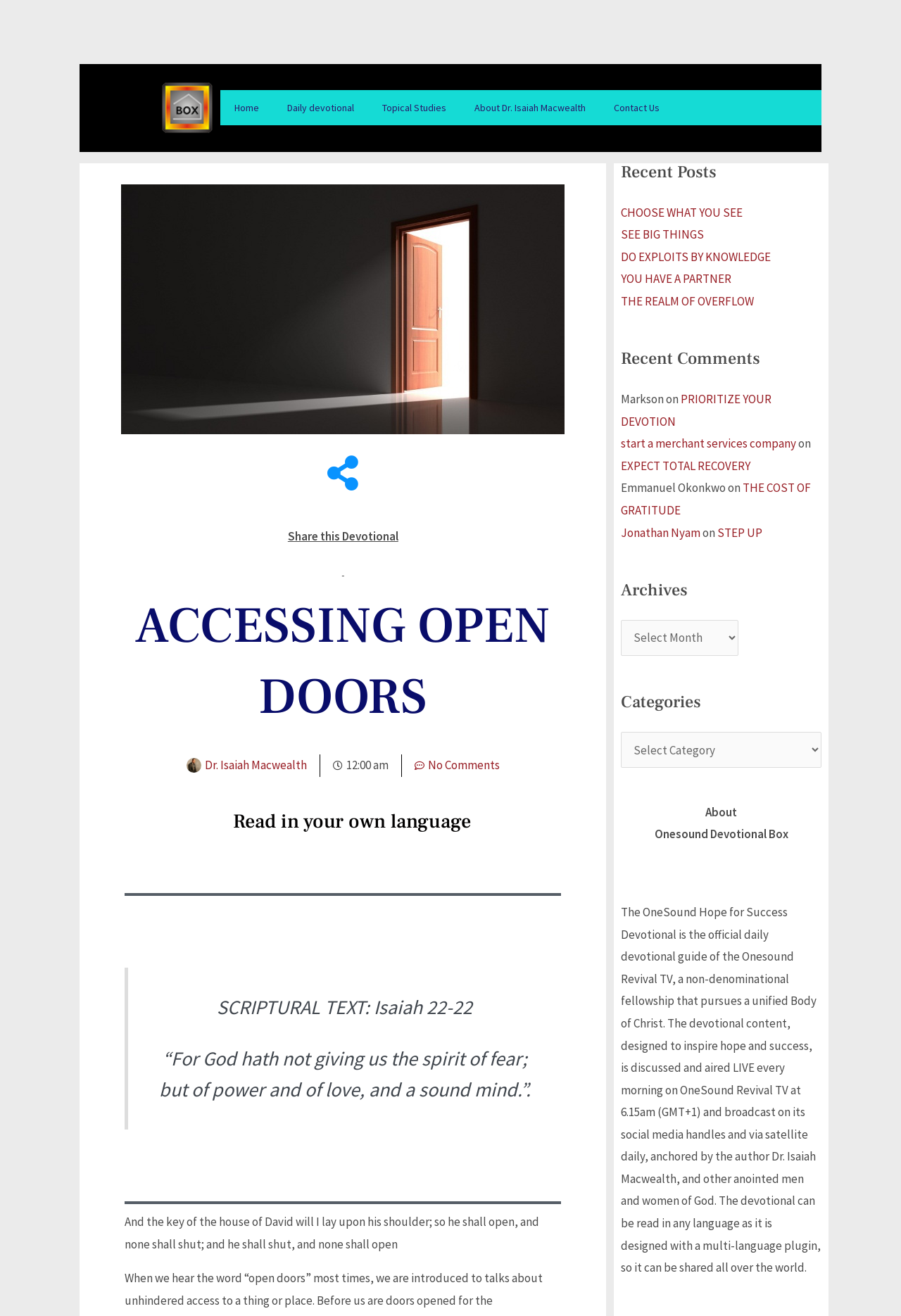Locate the bounding box coordinates of the area to click to fulfill this instruction: "Click on the 'Home' link". The bounding box should be presented as four float numbers between 0 and 1, in the order [left, top, right, bottom].

[0.244, 0.069, 0.303, 0.095]